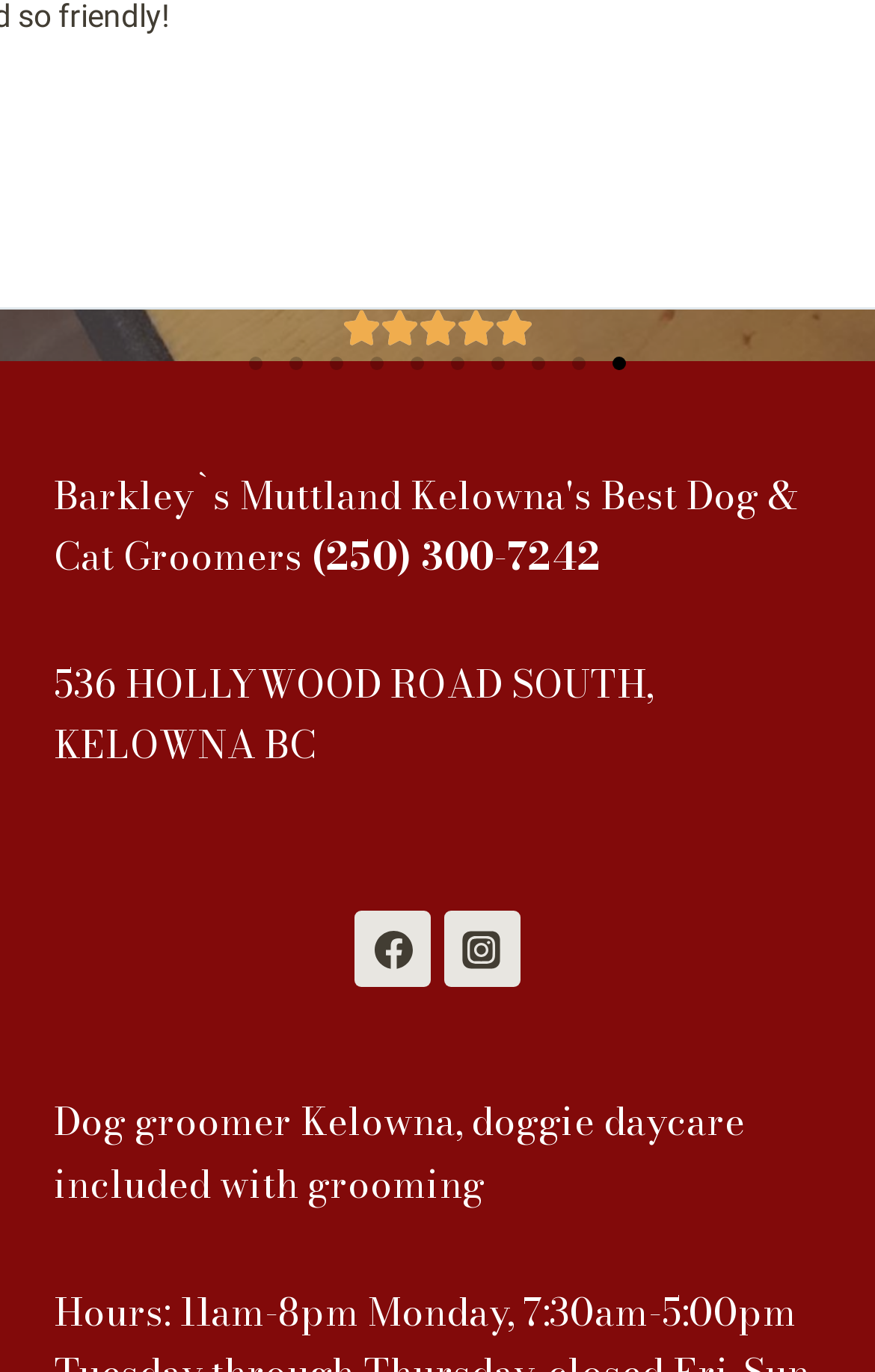What is the address?
Using the visual information, respond with a single word or phrase.

536 HOLLYWOOD ROAD SOUTH, KELOWNA BC